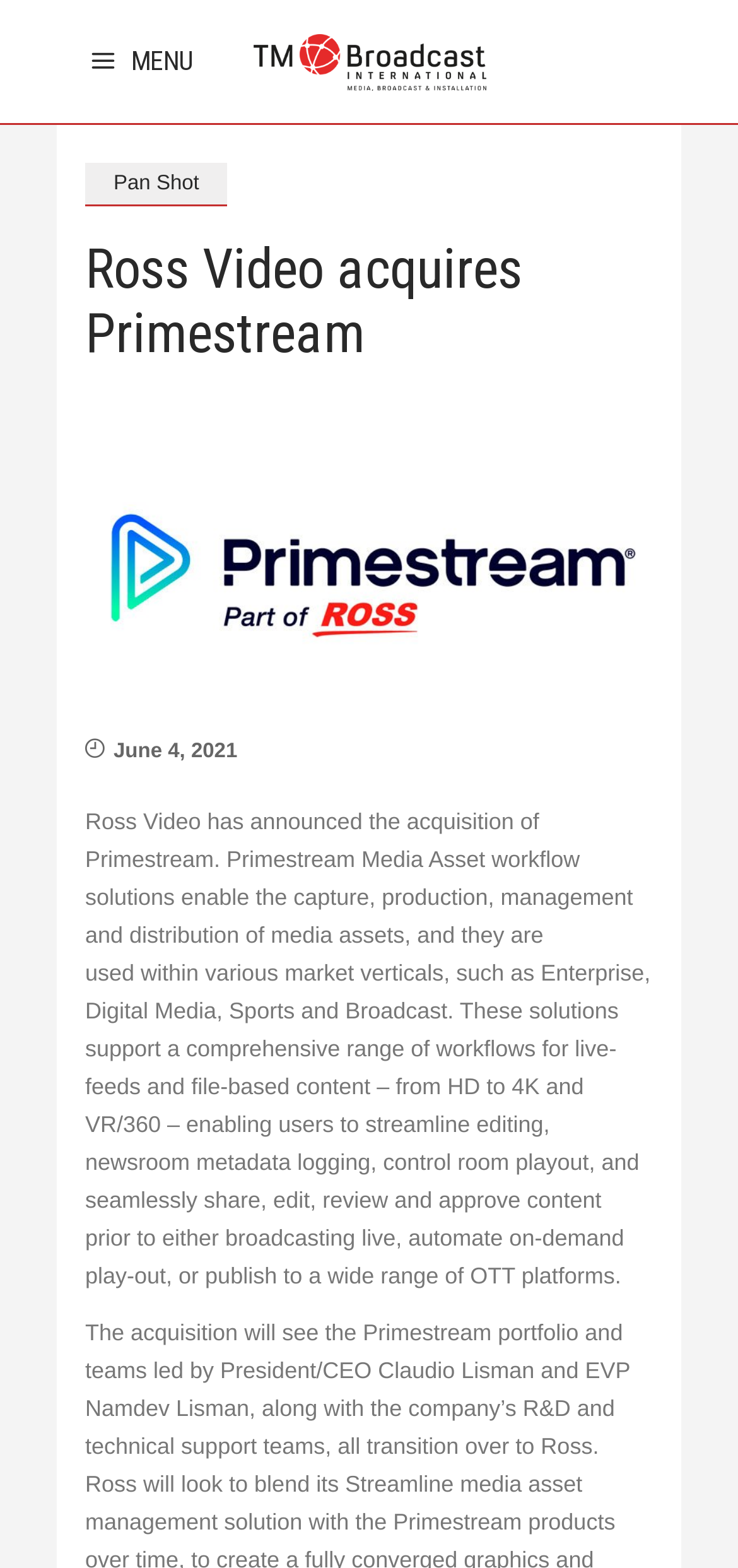Please reply to the following question with a single word or a short phrase:
When was the acquisition of Primestream by Ross Video announced?

June 4, 2021